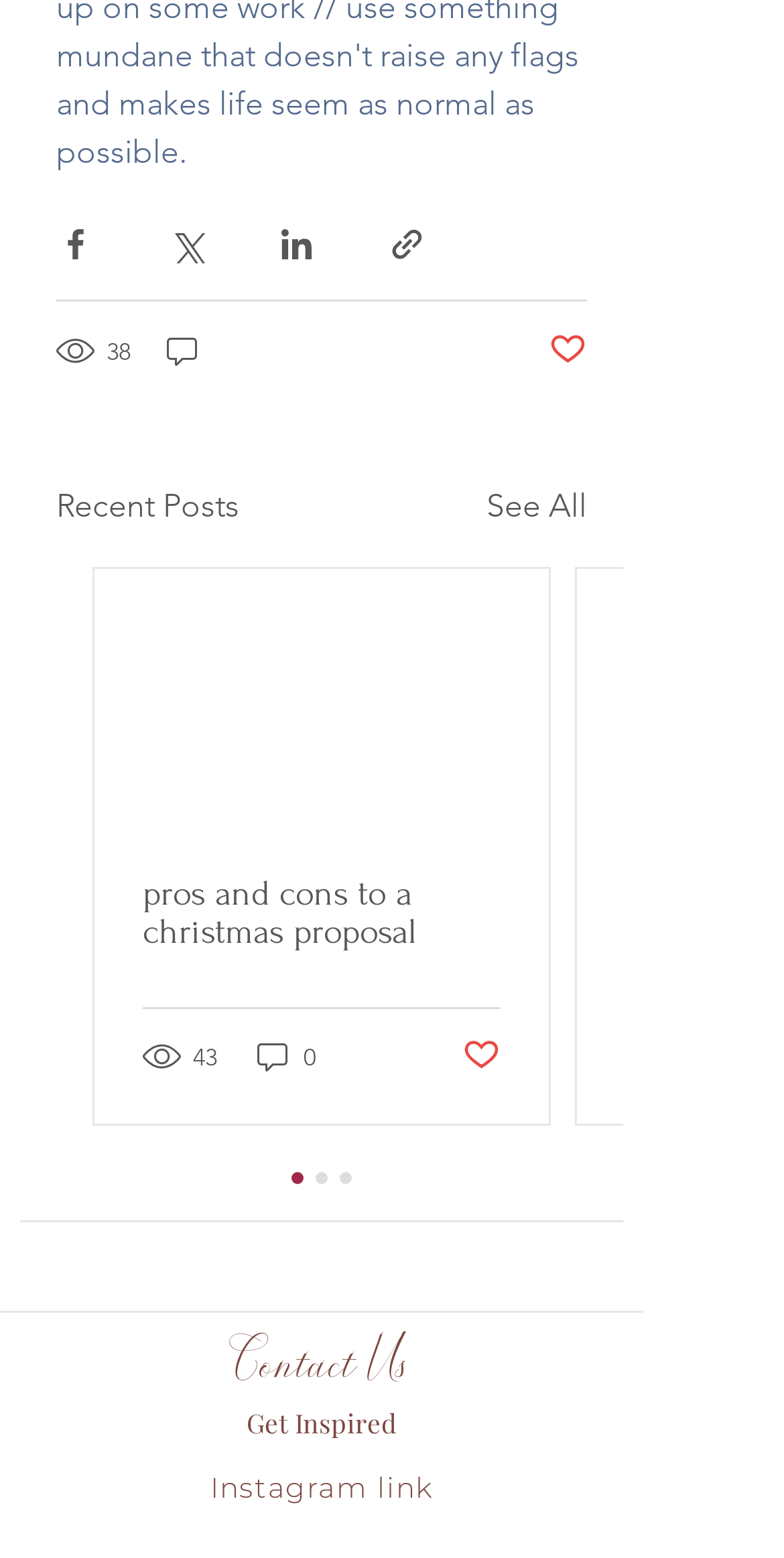Specify the bounding box coordinates of the element's region that should be clicked to achieve the following instruction: "Share via Facebook". The bounding box coordinates consist of four float numbers between 0 and 1, in the format [left, top, right, bottom].

[0.072, 0.145, 0.121, 0.17]